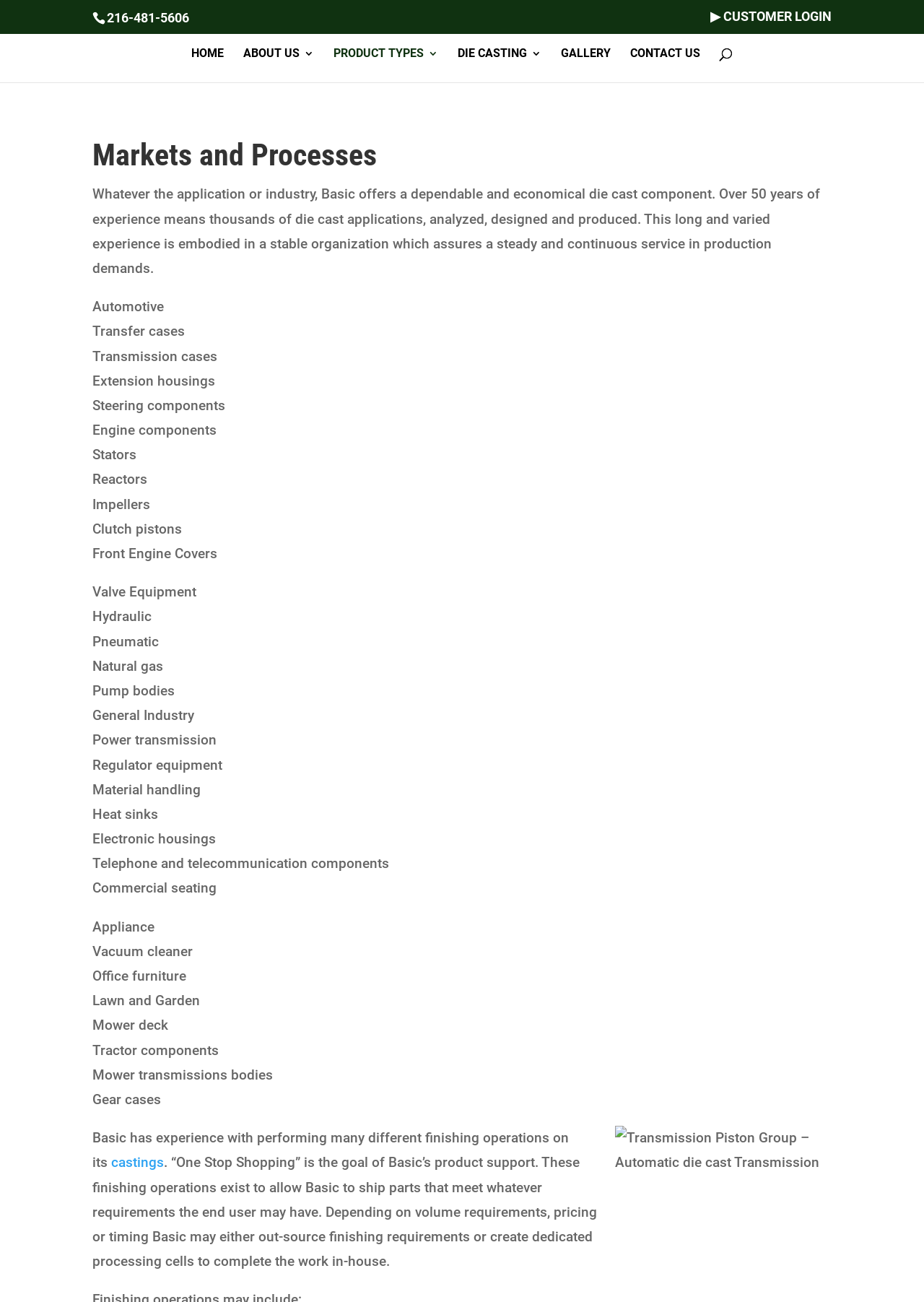Find the coordinates for the bounding box of the element with this description: "history".

None